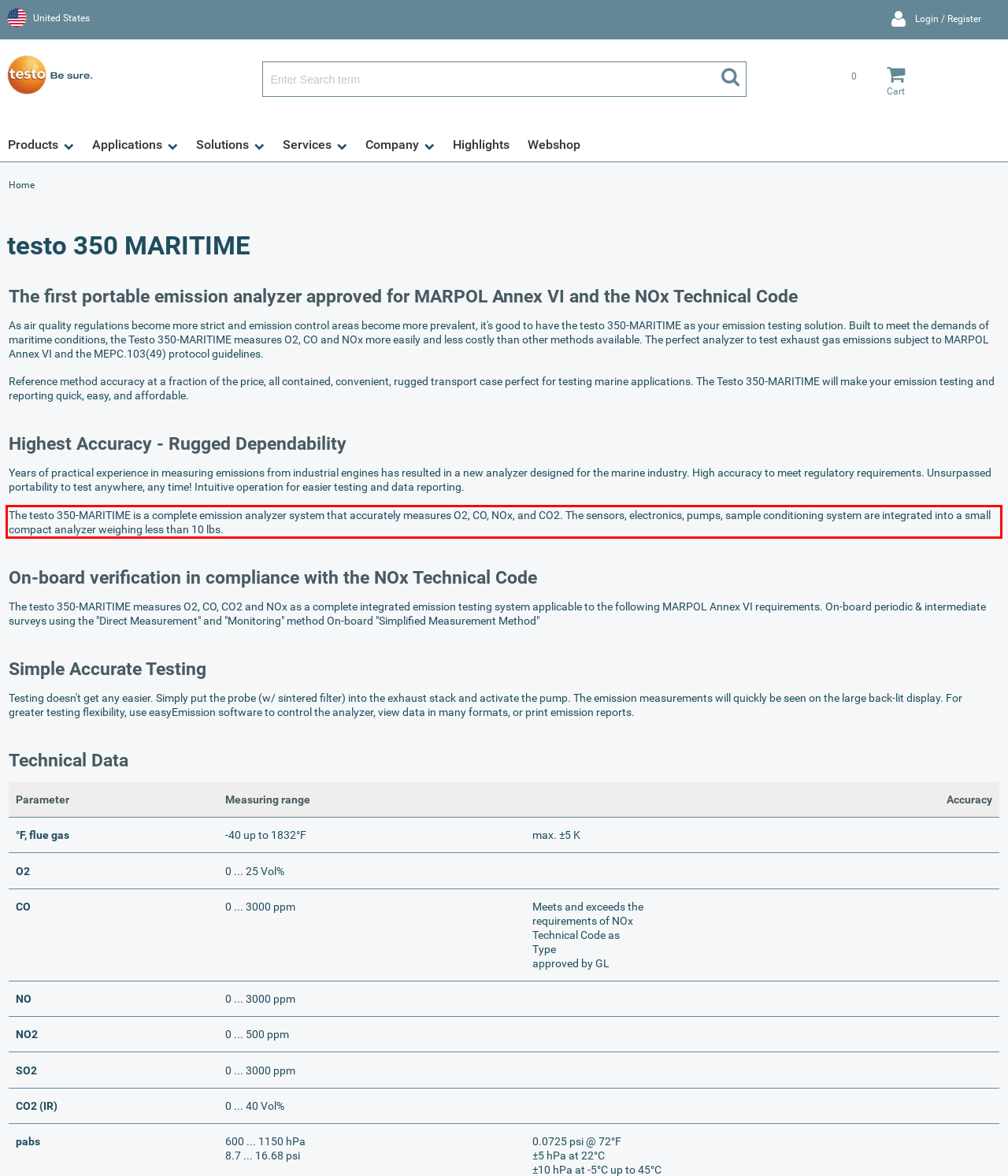You are looking at a screenshot of a webpage with a red rectangle bounding box. Use OCR to identify and extract the text content found inside this red bounding box.

The testo 350-MARITIME is a complete emission analyzer system that accurately measures O2, CO, NOx, and CO2. The sensors, electronics, pumps, sample conditioning system are integrated into a small compact analyzer weighing less than 10 lbs.